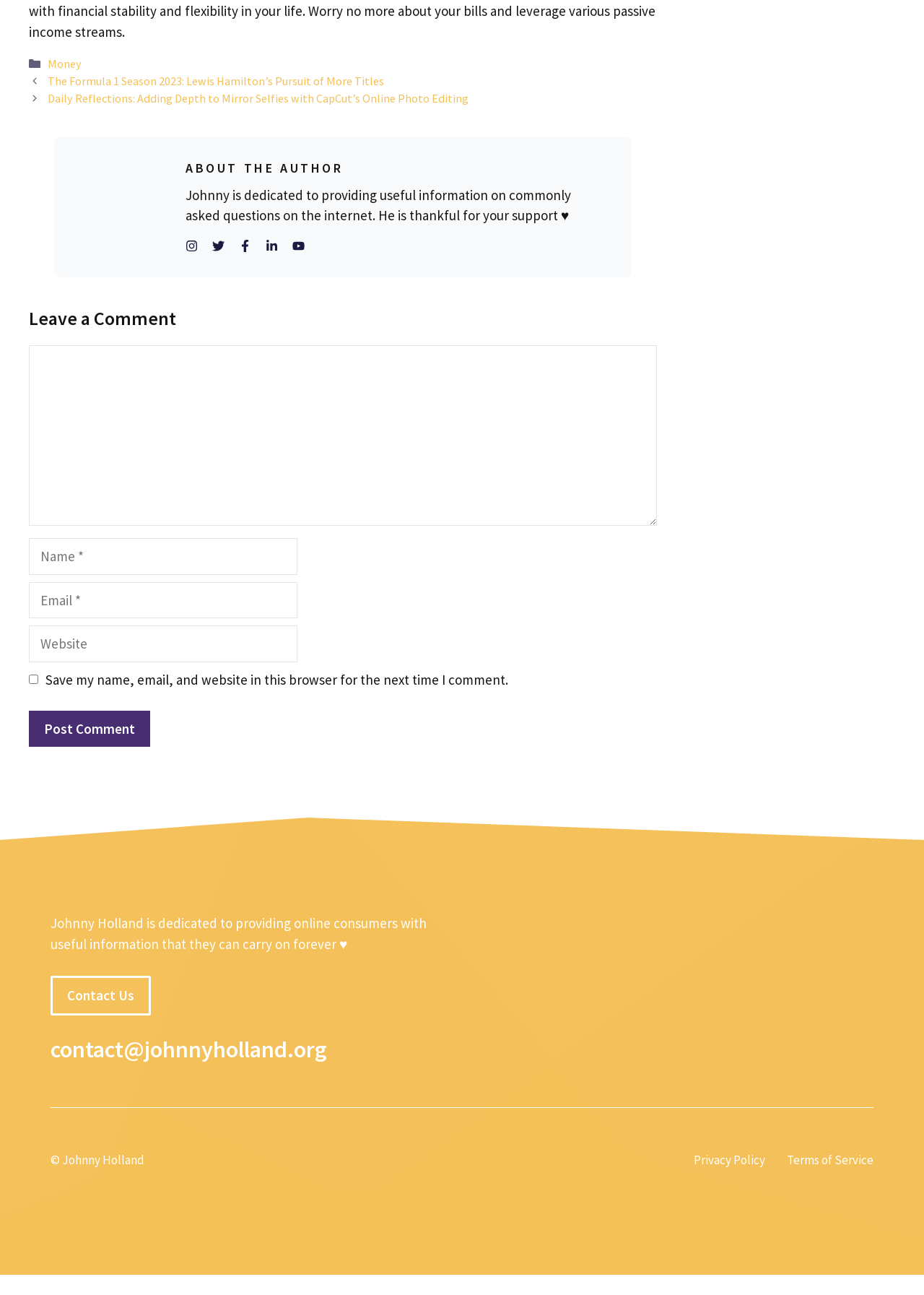Locate the bounding box coordinates of the clickable part needed for the task: "Enter your name".

[0.031, 0.416, 0.322, 0.444]